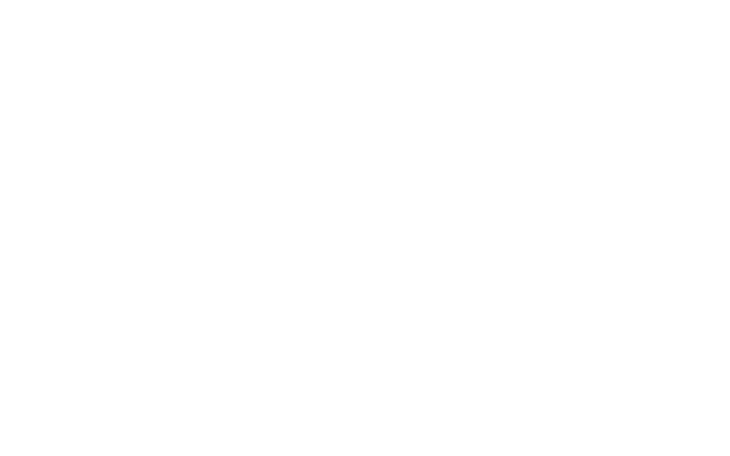Use a single word or phrase to answer the question:
What kind of experience does the Divan Asia Hotel aim to provide?

Luxury and exceptional hospitality